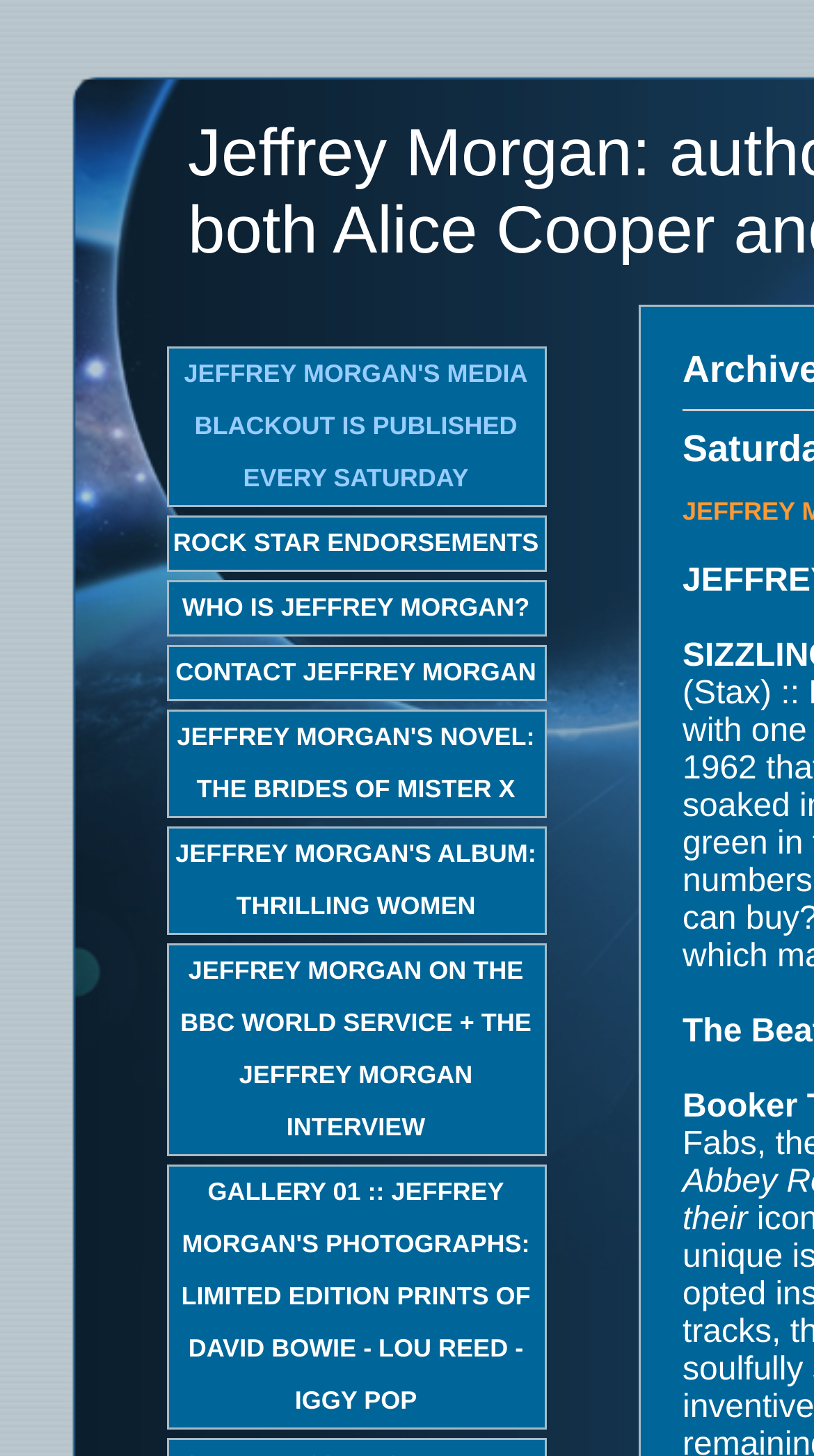Identify the bounding box coordinates of the region that needs to be clicked to carry out this instruction: "Contact Jeffrey Morgan". Provide these coordinates as four float numbers ranging from 0 to 1, i.e., [left, top, right, bottom].

[0.204, 0.443, 0.671, 0.482]